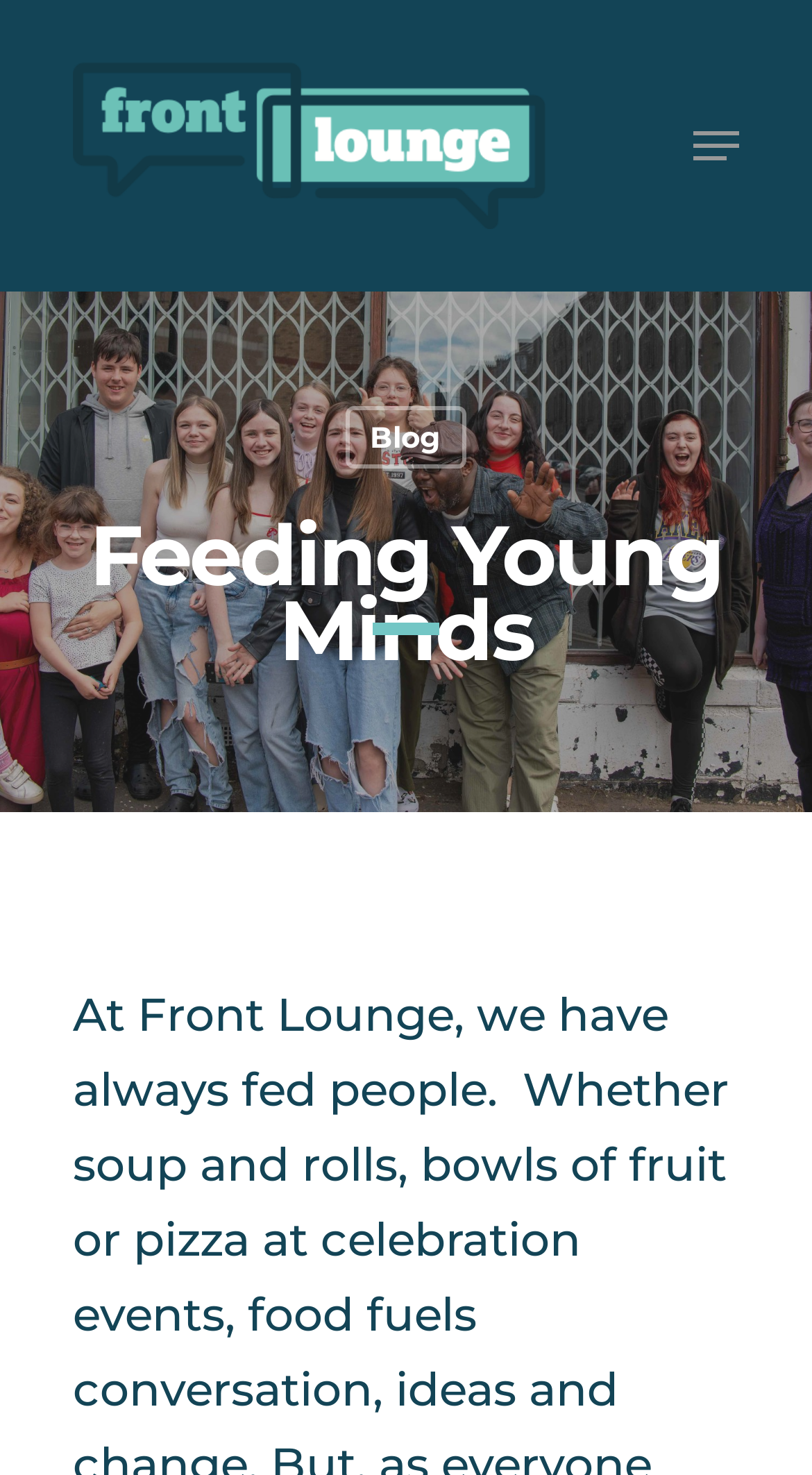Please provide the bounding box coordinates for the UI element as described: "Home". The coordinates must be four floats between 0 and 1, represented as [left, top, right, bottom].

[0.63, 0.189, 0.807, 0.227]